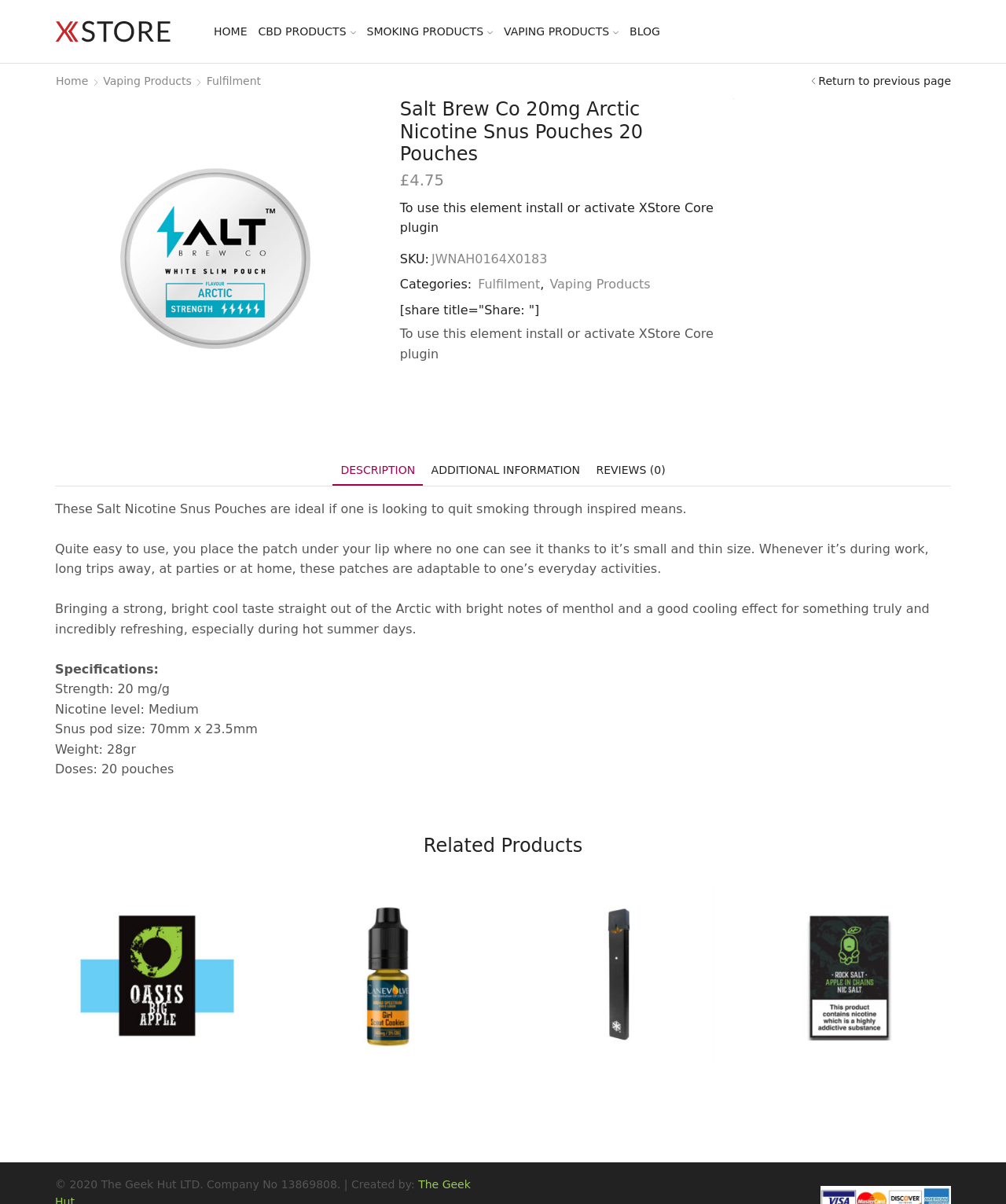Locate the bounding box coordinates of the element you need to click to accomplish the task described by this instruction: "Explore related products".

[0.055, 0.693, 0.945, 0.712]